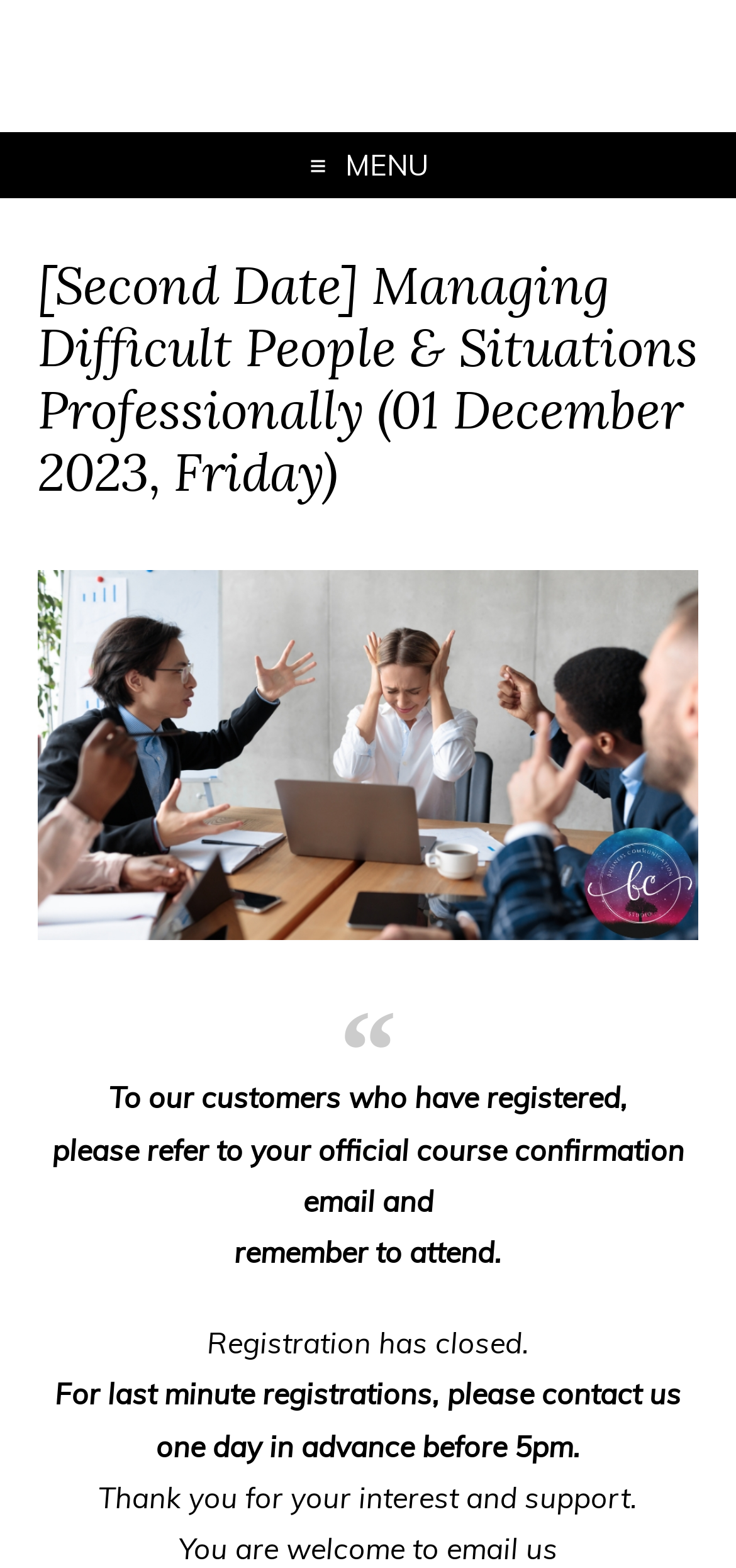What should registered customers do?
Look at the screenshot and respond with one word or a short phrase.

Refer to confirmation email